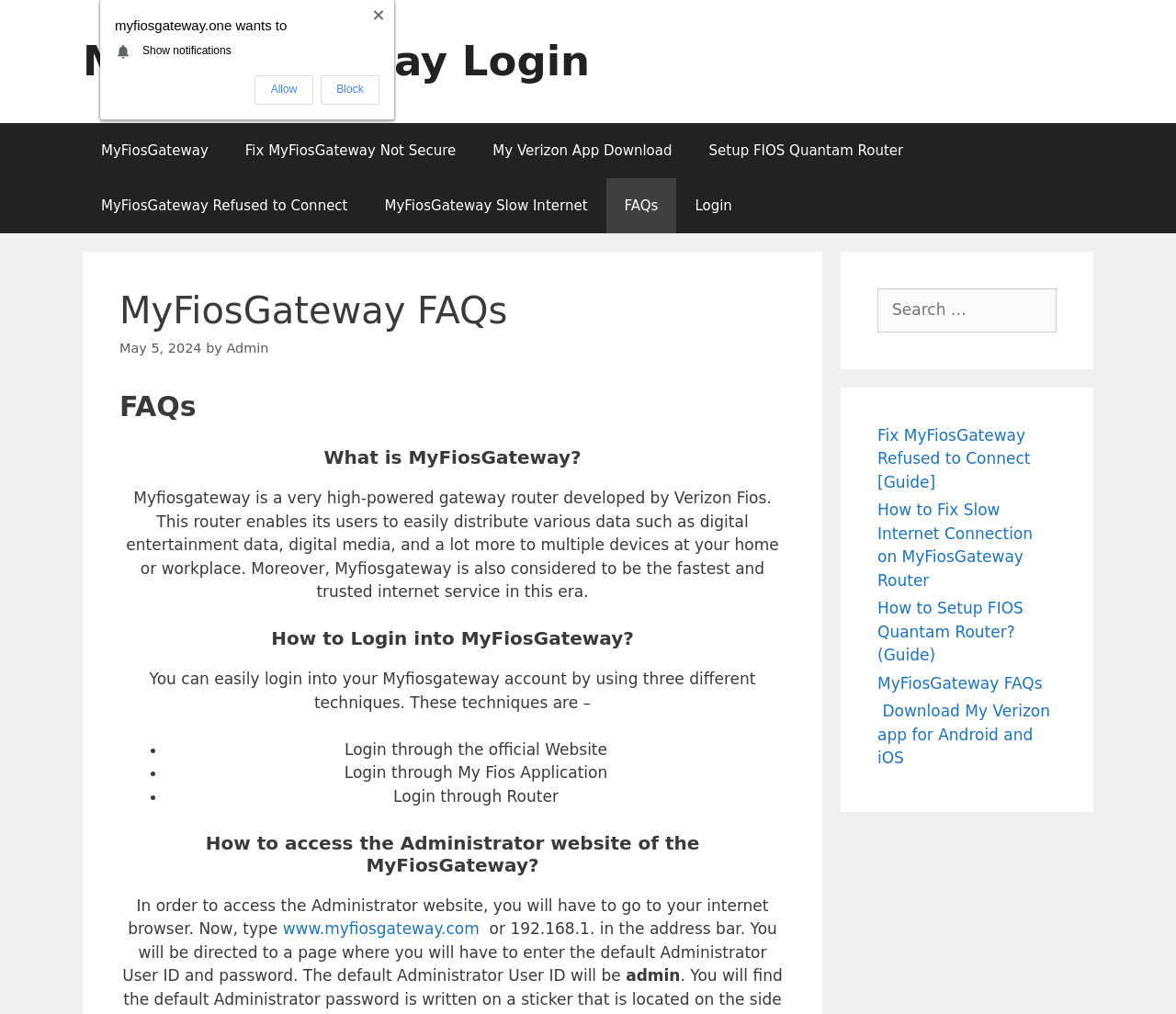Create an elaborate caption for the webpage.

This webpage appears to be a discussion forum or comment section, with a prominent heading at the top that reads "Would You Make A Great Career Online And Become A Millionaire By 2024?" followed by a subheading "Take this FREE test and find out how you can make money on the Internet." 

Below the heading, there is a static text "Online Test" positioned near the top left corner of the page. 

On the left side of the page, there are 13 comments, each with a username, a comment, and two buttons labeled "Like" and "Reply". The comments are sorted by "Top" and are displayed in a vertical list. Each comment has a timestamp on the right side, indicating the time it was posted. 

The usernames and comments vary, but they seem to be responding to the initial question or test. Some comments are brief, while others are longer and include emojis. The "Like" buttons have varying numbers of likes, ranging from 1 to 4.